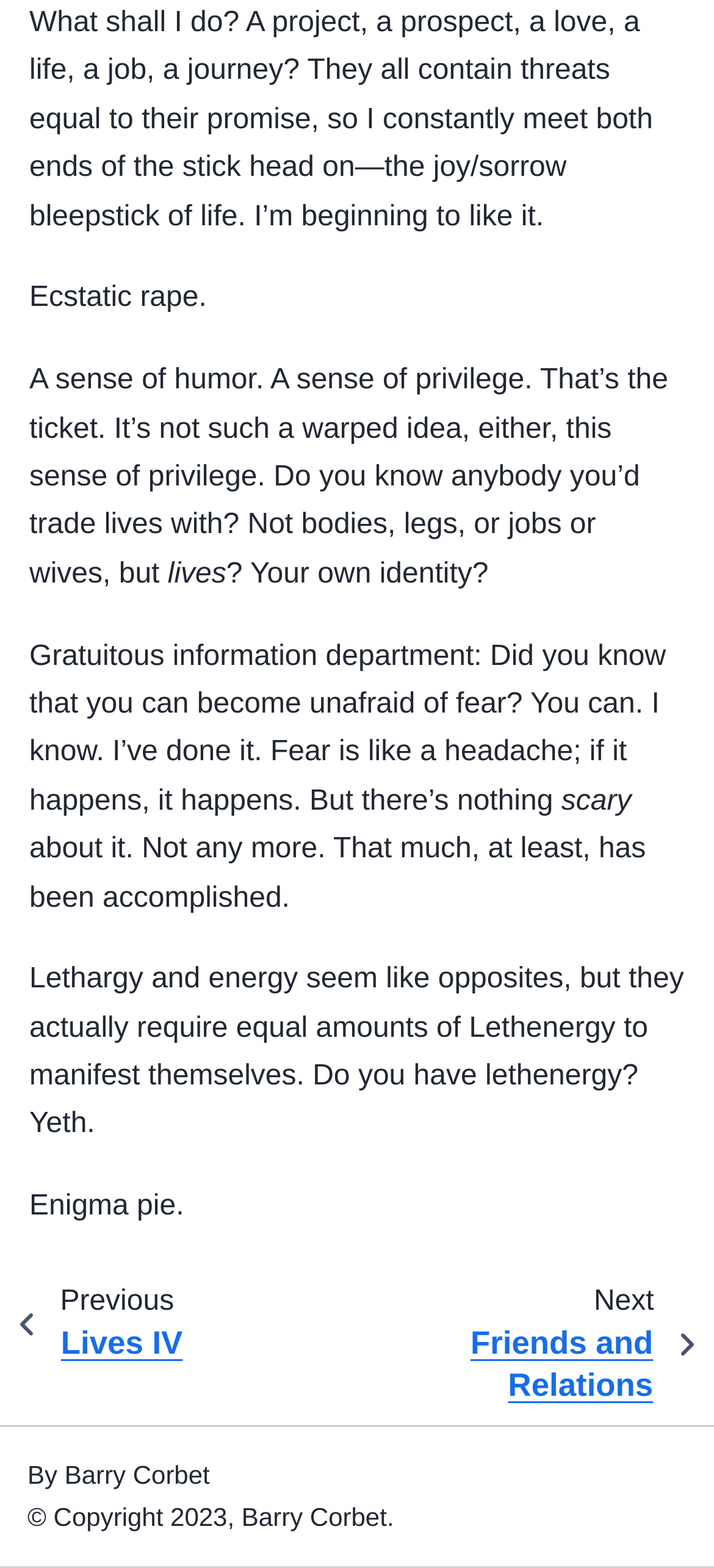Answer the question using only one word or a concise phrase: What is the copyright year?

2023